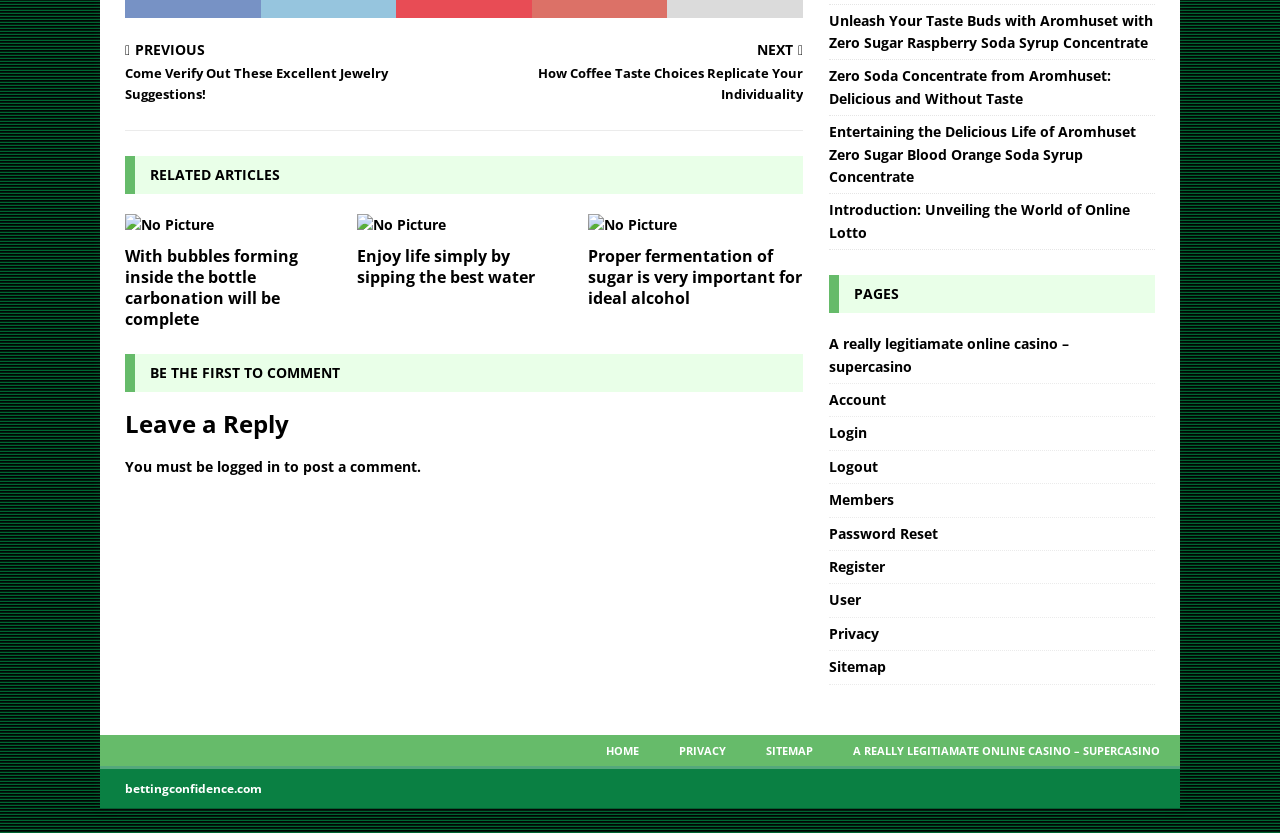What is the text of the last link in the 'PAGES' section?
Examine the image and give a concise answer in one word or a short phrase.

Sitemap